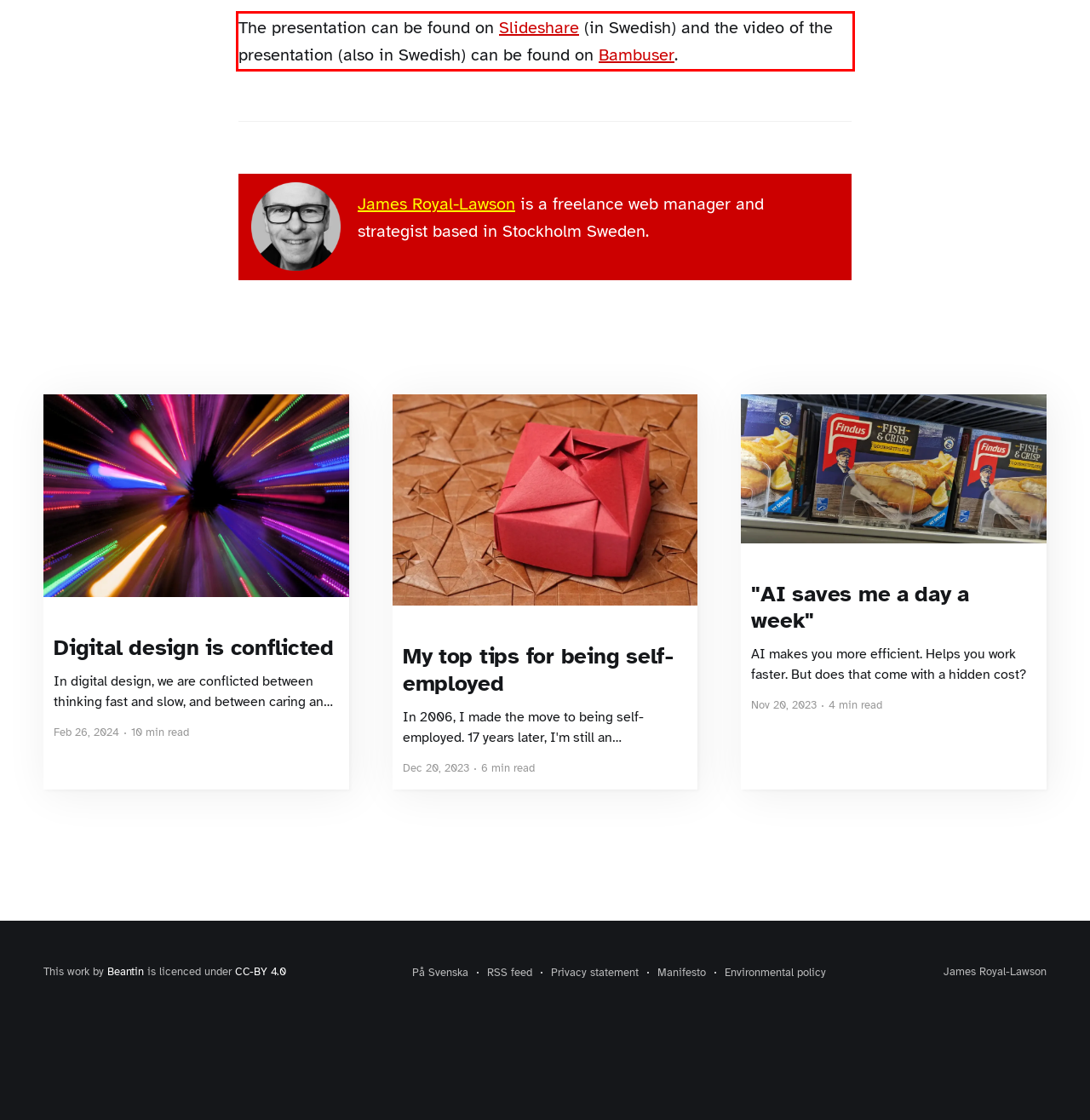Given a screenshot of a webpage containing a red bounding box, perform OCR on the text within this red bounding box and provide the text content.

The presentation can be found on Slideshare (in Swedish) and the video of the presentation (also in Swedish) can be found on Bambuser.